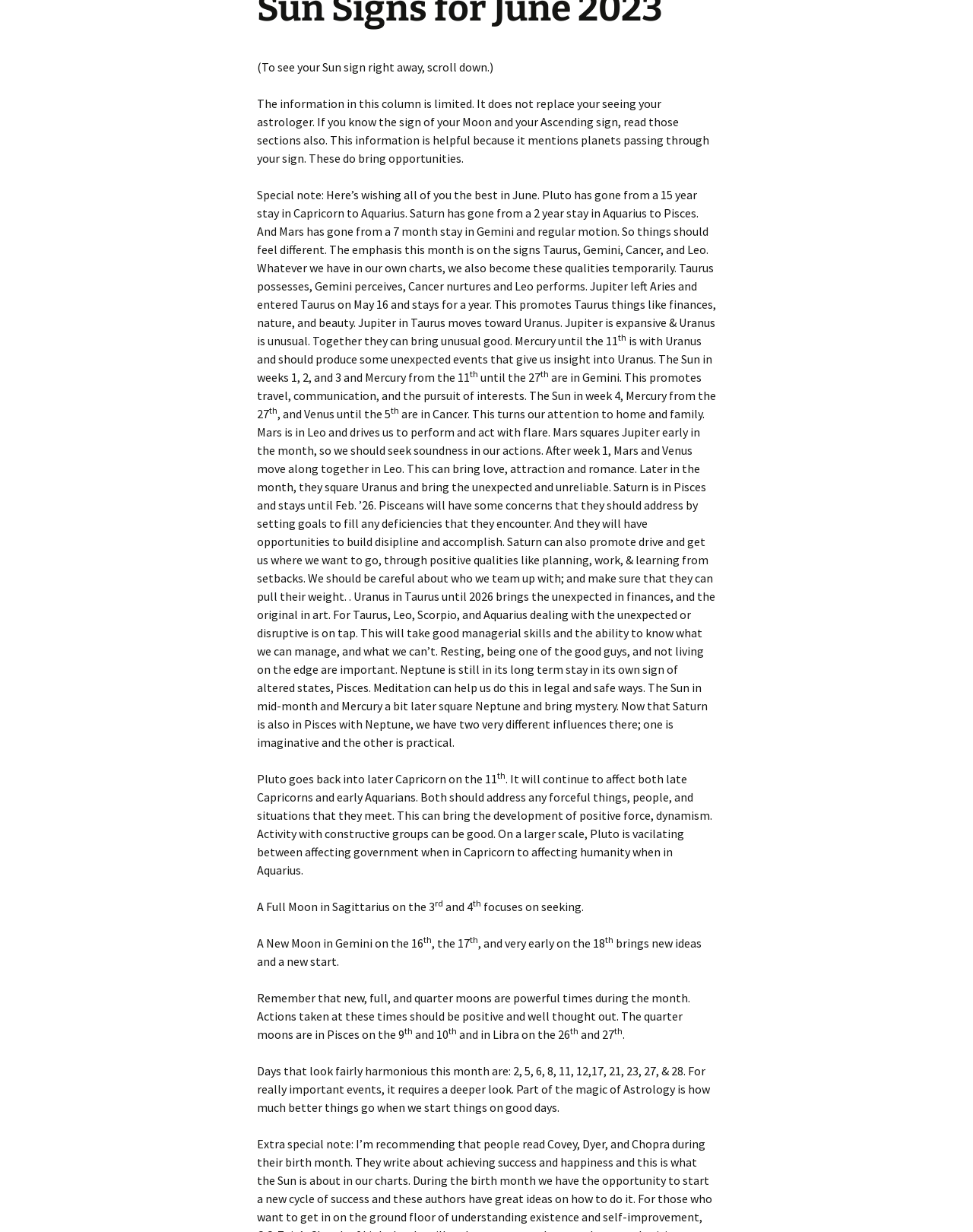Using the description "htpp://www.meetup.com/star-guild-astrology-meetup", predict the bounding box of the relevant HTML element.

[0.363, 0.21, 0.52, 0.247]